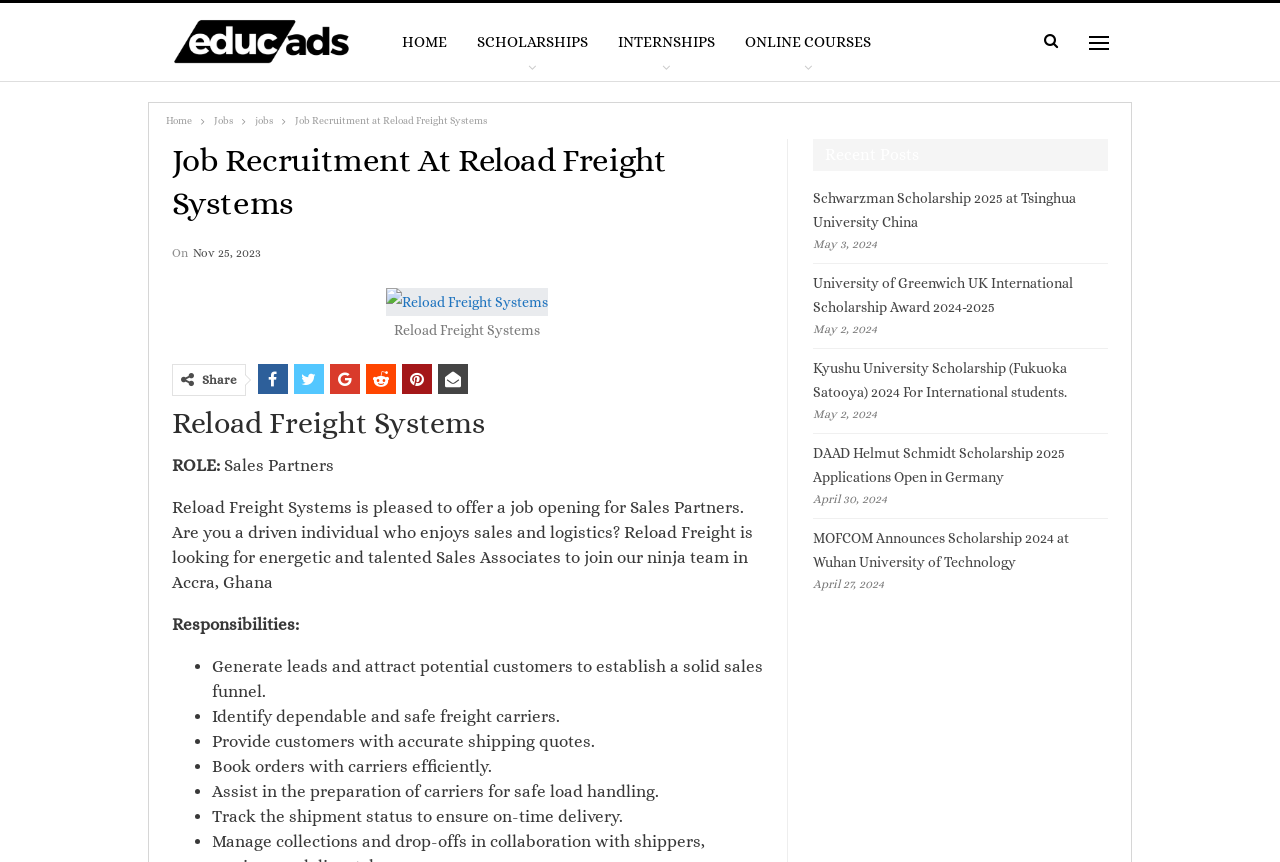Please identify the bounding box coordinates of the element I should click to complete this instruction: 'View recent post Schwarzman Scholarship 2025 at Tsinghua University China'. The coordinates should be given as four float numbers between 0 and 1, like this: [left, top, right, bottom].

[0.635, 0.22, 0.841, 0.266]